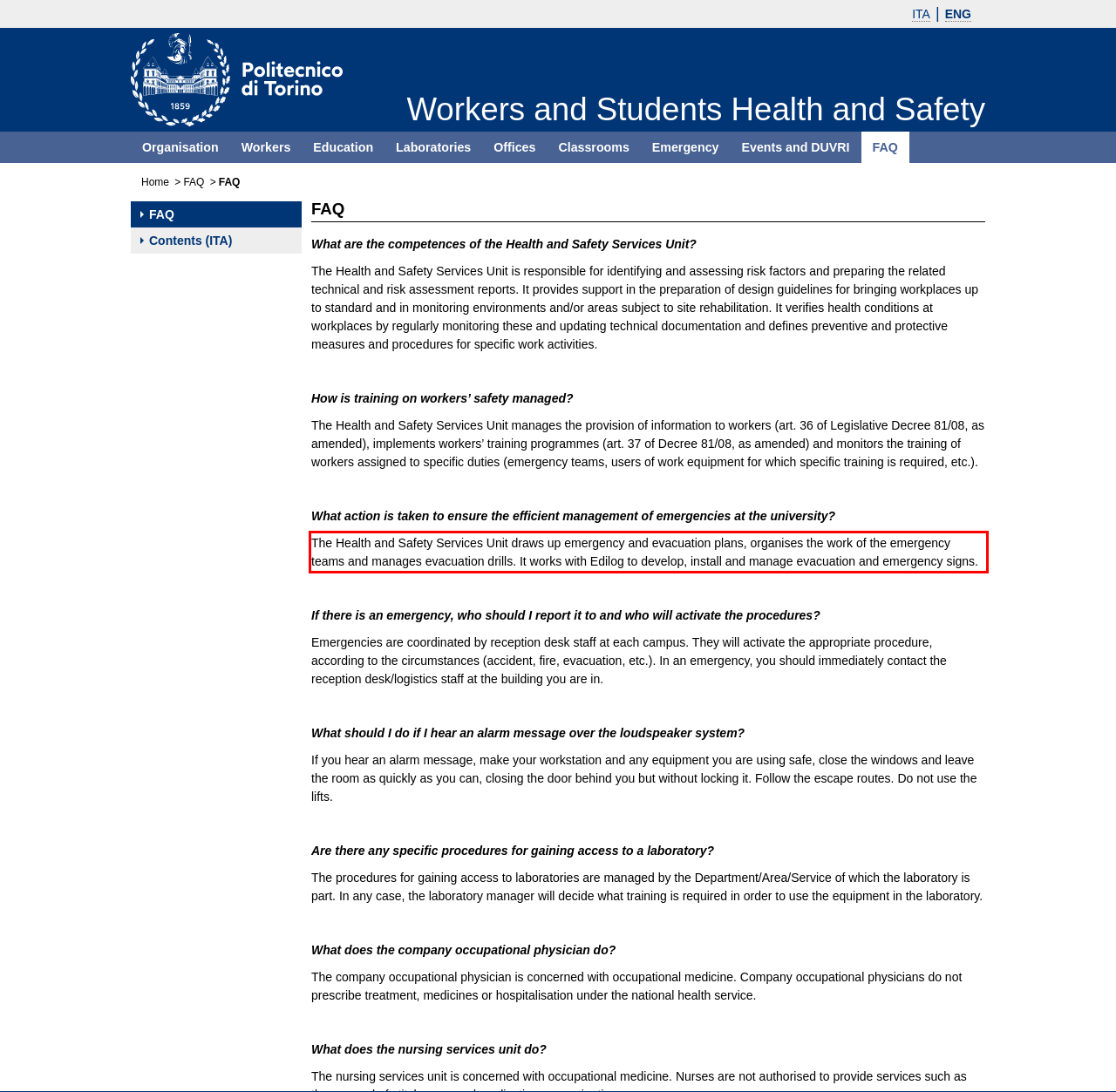Look at the provided screenshot of the webpage and perform OCR on the text within the red bounding box.

The Health and Safety Services Unit draws up emergency and evacuation plans, organises the work of the emergency teams and manages evacuation drills. It works with Edilog to develop, install and manage evacuation and emergency signs.